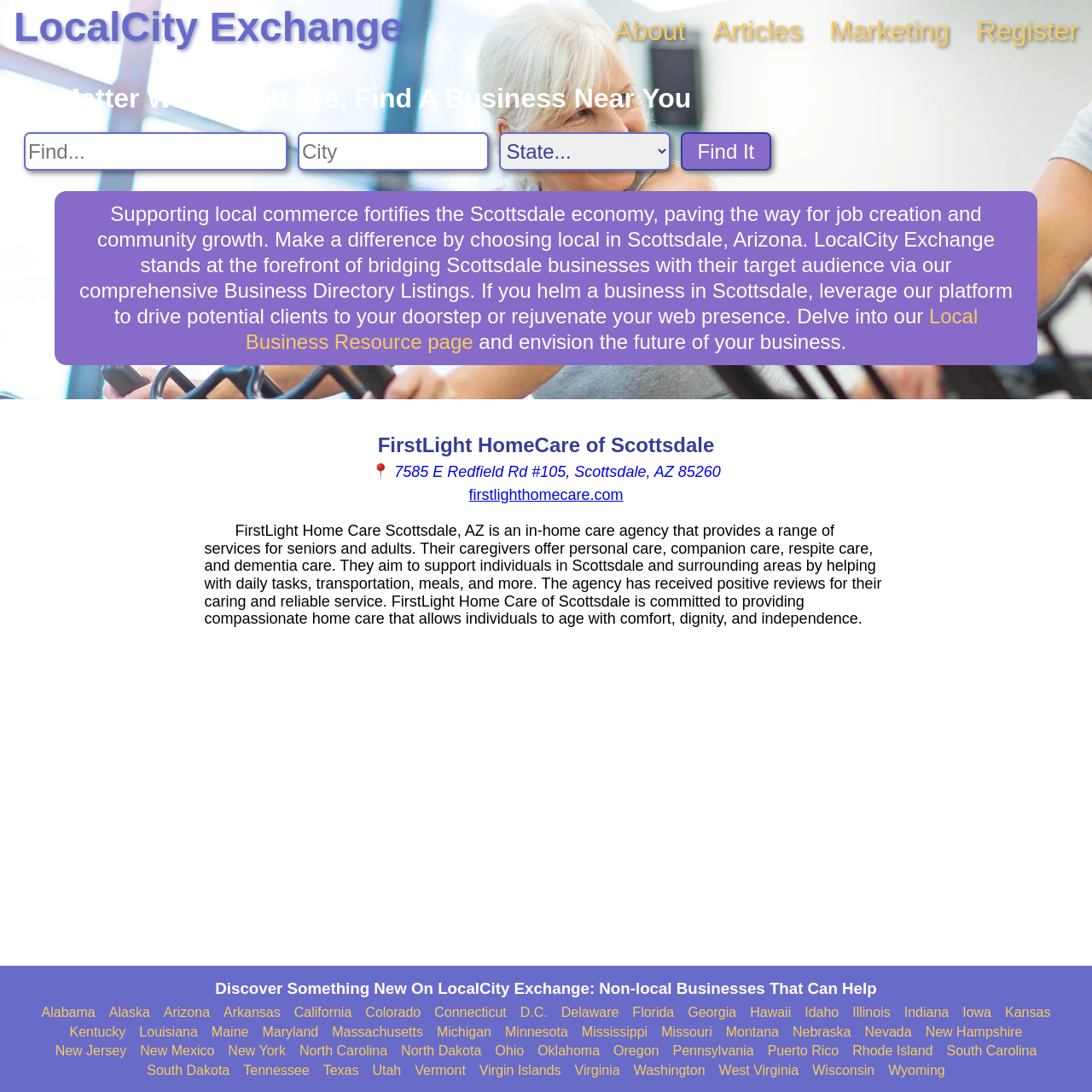Determine the bounding box coordinates of the section I need to click to execute the following instruction: "Visit the Local Business Resource page". Provide the coordinates as four float numbers between 0 and 1, i.e., [left, top, right, bottom].

[0.225, 0.279, 0.896, 0.323]